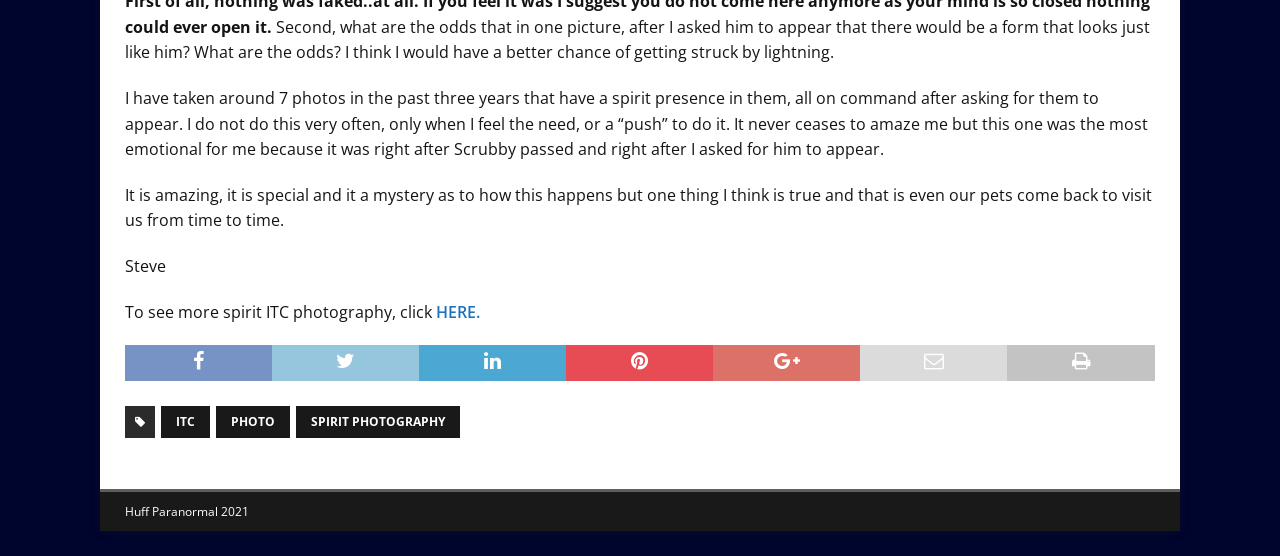Using the description "Spirit Photography", predict the bounding box of the relevant HTML element.

[0.231, 0.73, 0.359, 0.787]